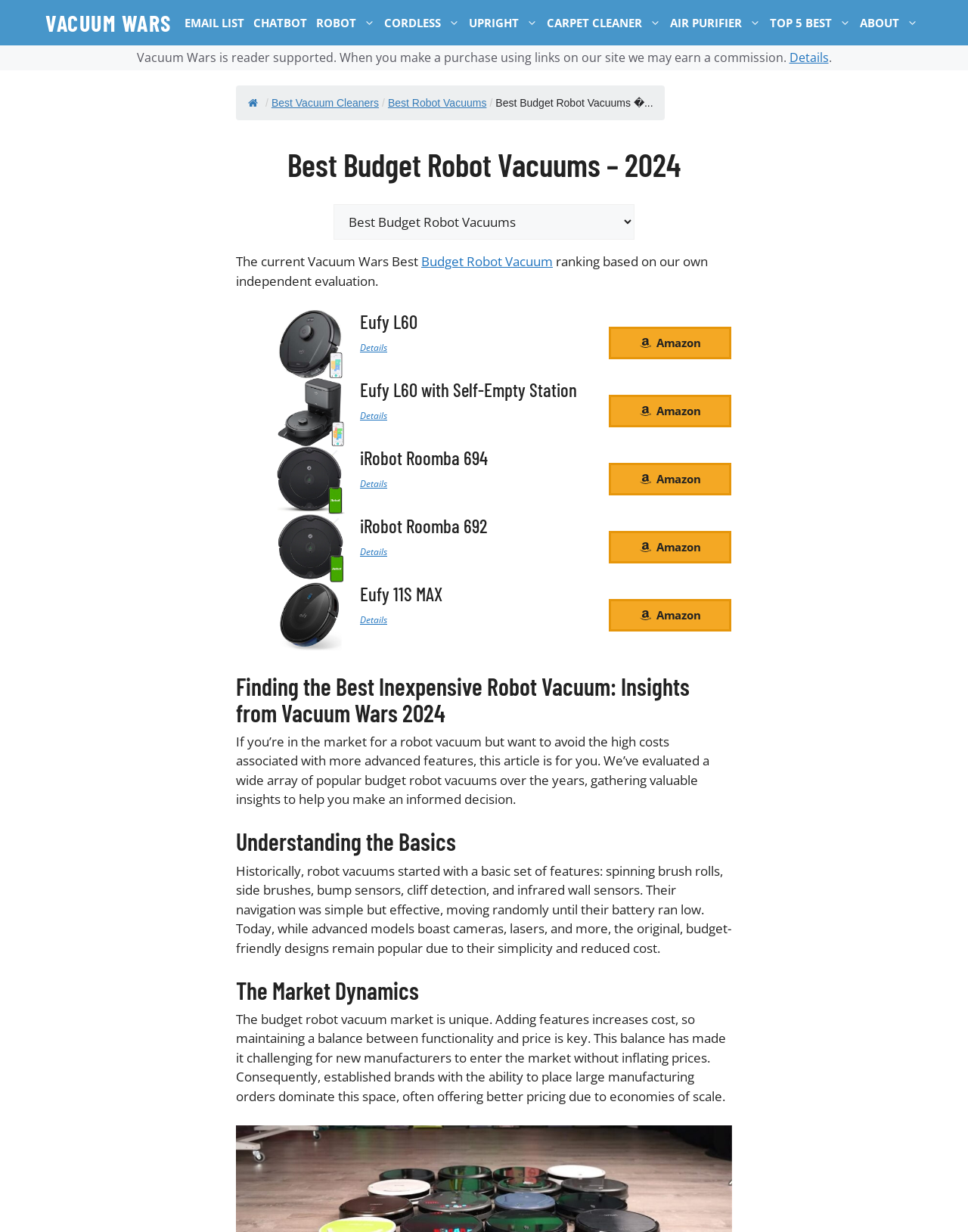Provide your answer in one word or a succinct phrase for the question: 
What is the name of the website?

Vacuum Wars